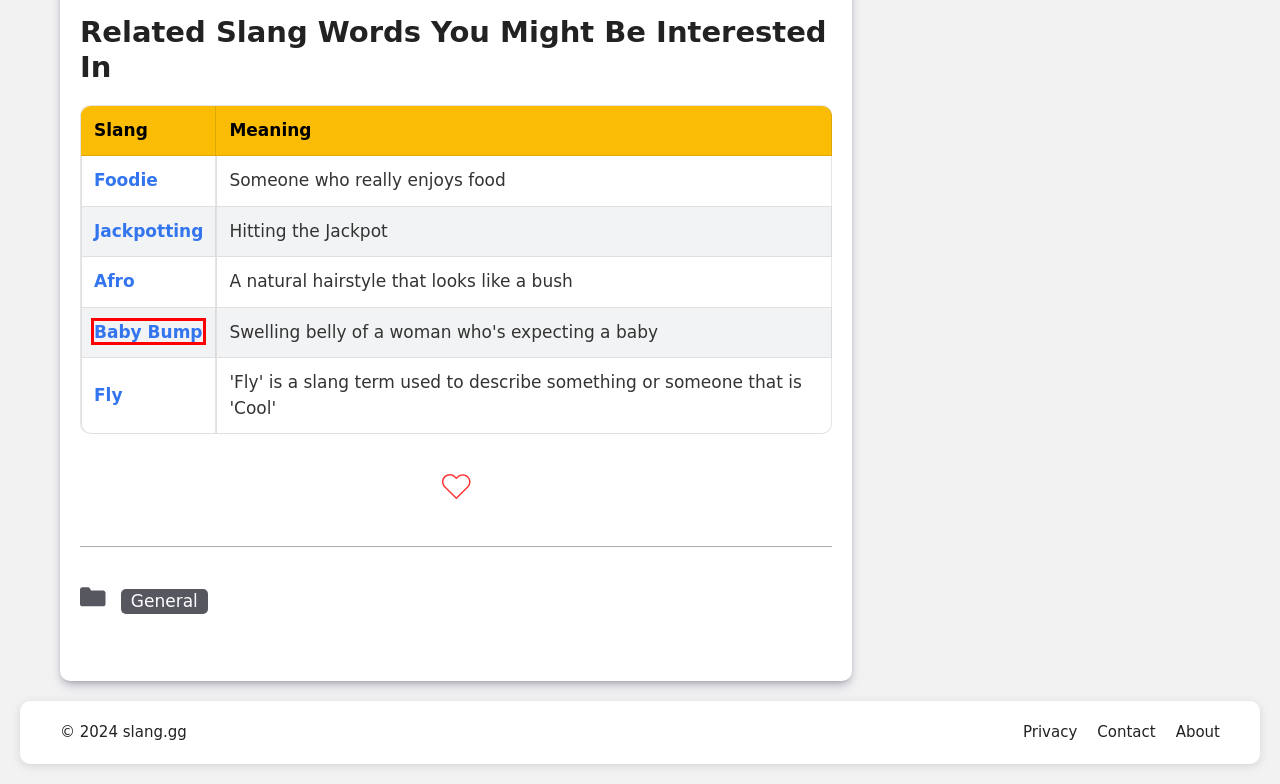You see a screenshot of a webpage with a red bounding box surrounding an element. Pick the webpage description that most accurately represents the new webpage after interacting with the element in the red bounding box. The options are:
A. Foodie - What does Foodie mean? - Slang.GG.
B. About - slang.gg
C. Jackpotting - What does Jackpotting mean? - Slang.GG.
D. Baby Bump - What does Baby Bump mean? - Slang.GG.
E. Fly - What does Fly mean? - Slang.GG.
F. Sports Terms - slang.gg
G. Privacy - slang.gg
H. Afro - What does Afro mean? - Slang.GG.

D